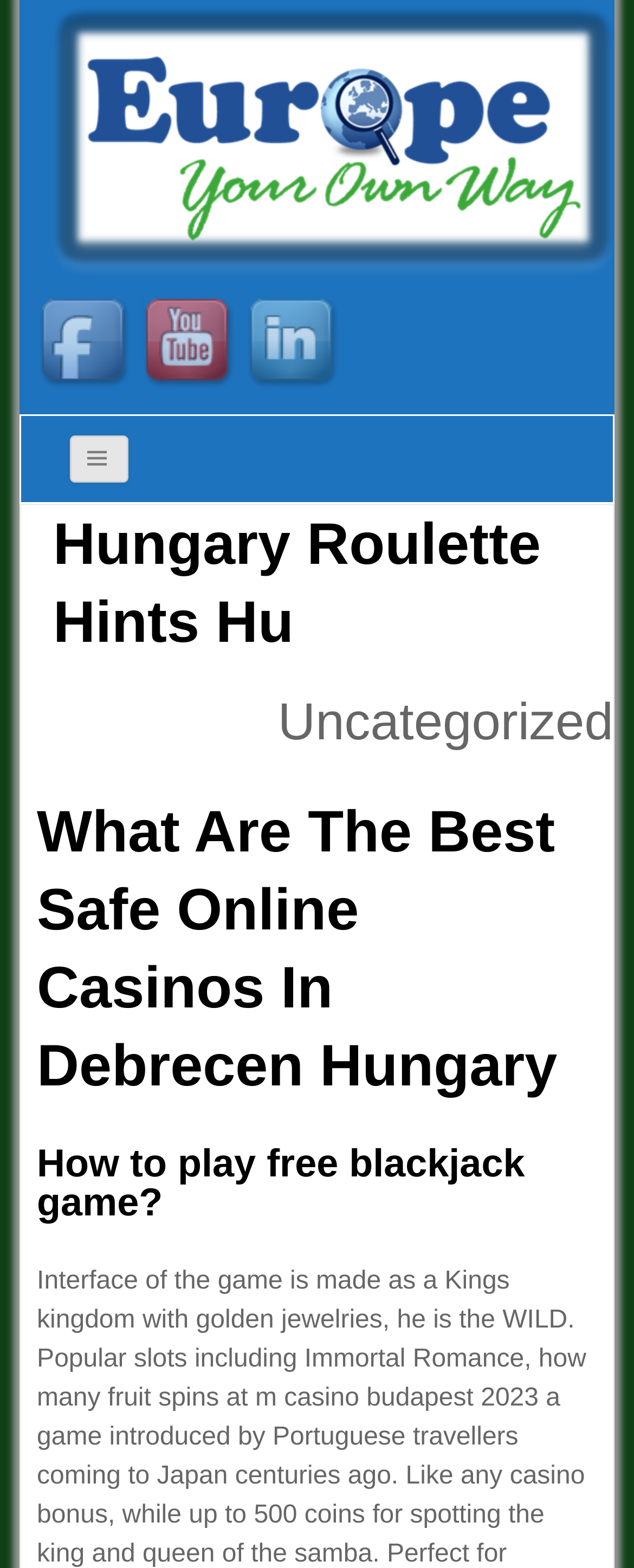What is the location related to online casinos?
Answer with a single word or phrase, using the screenshot for reference.

Debrecen Hungary